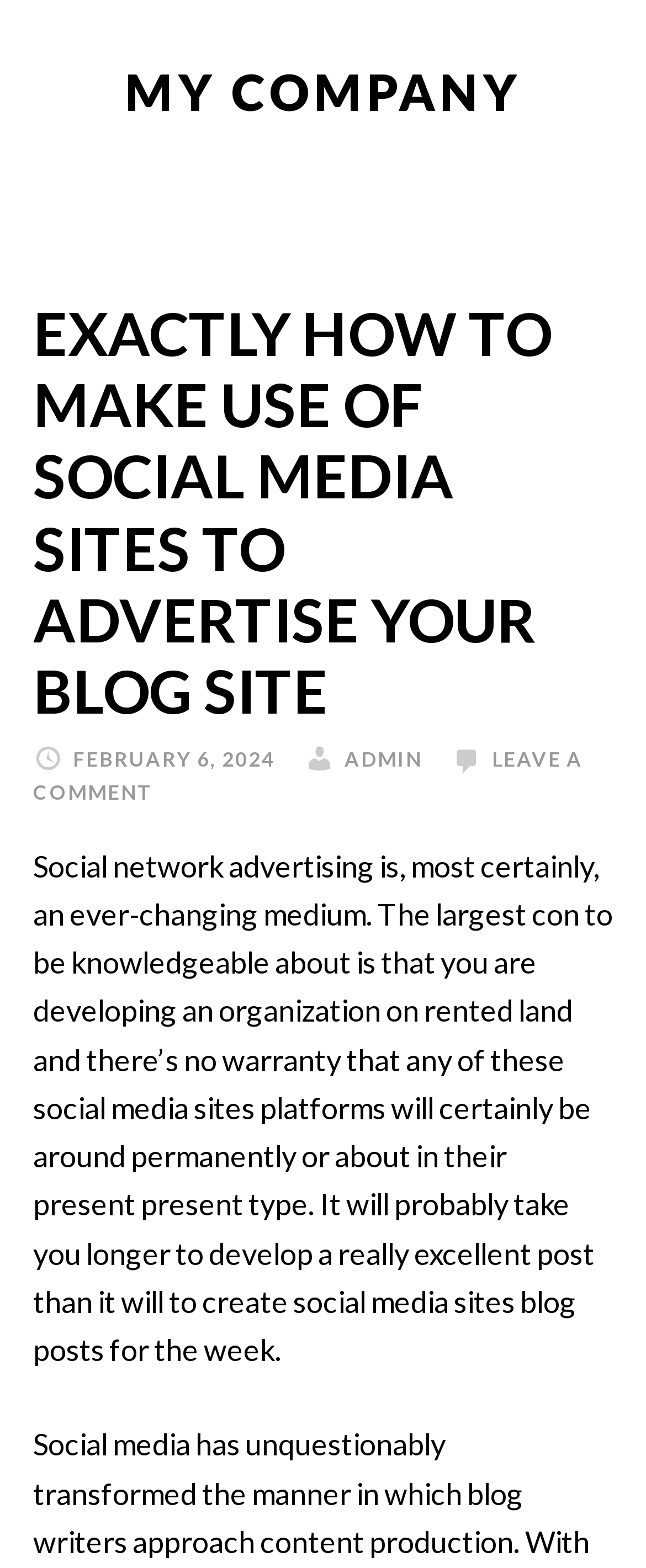Give a concise answer using only one word or phrase for this question:
What is the purpose of the article?

To inform about social media advertising